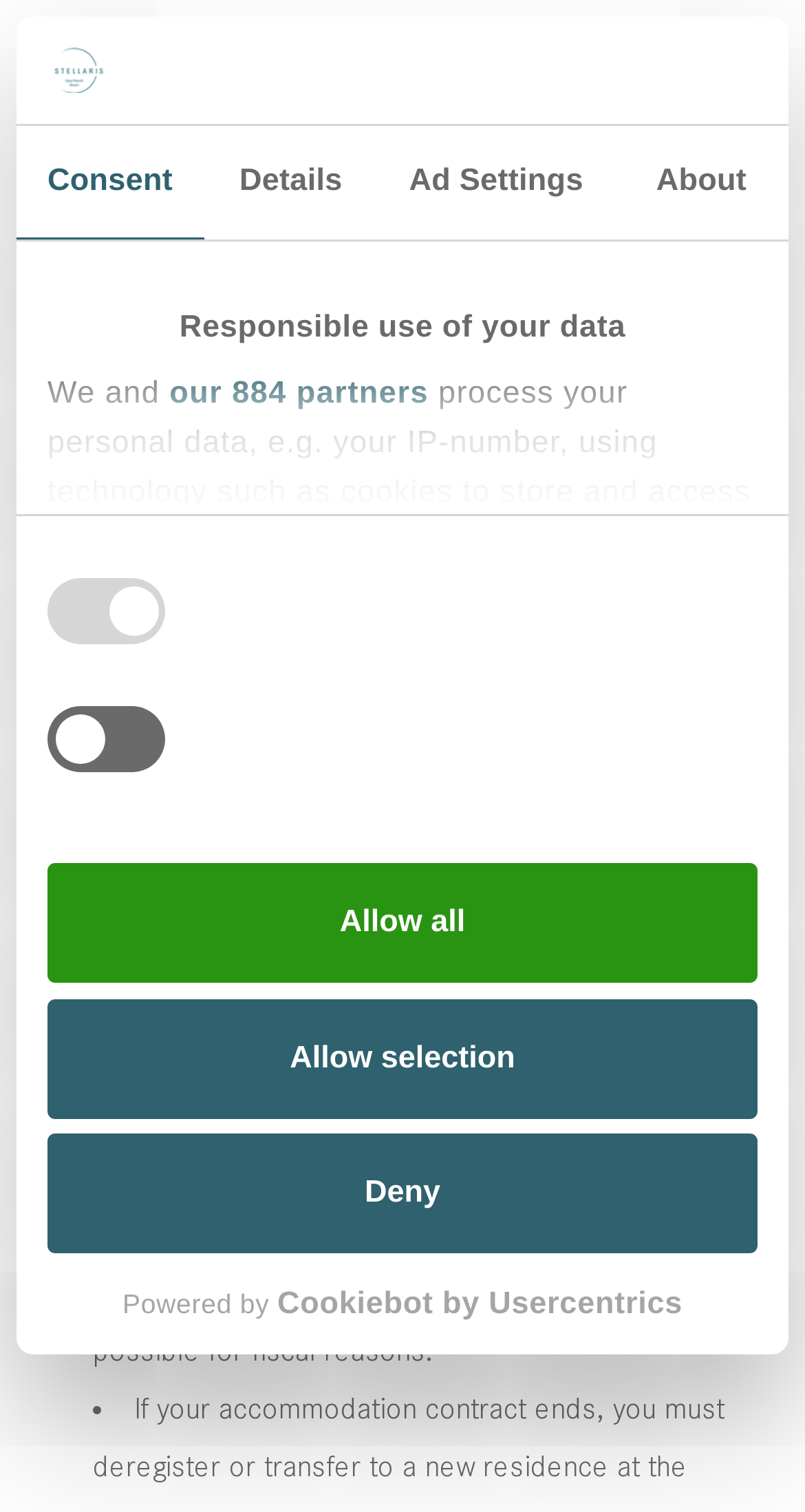How many checkboxes are available in the 'Consent Selection' group?
From the image, provide a succinct answer in one word or a short phrase.

4